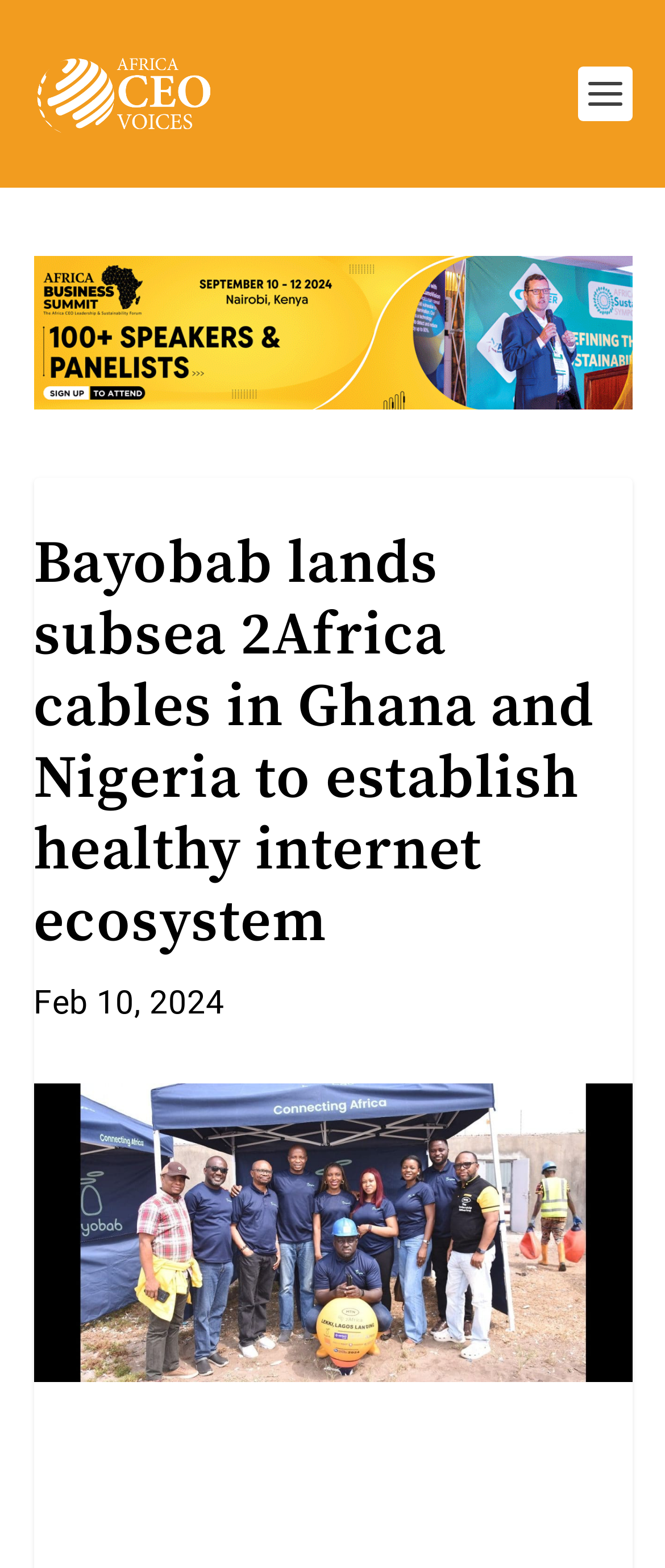From the screenshot, find the bounding box of the UI element matching this description: "parent_node: Cart (0) aria-label="Open menu"". Supply the bounding box coordinates in the form [left, top, right, bottom], each a float between 0 and 1.

None